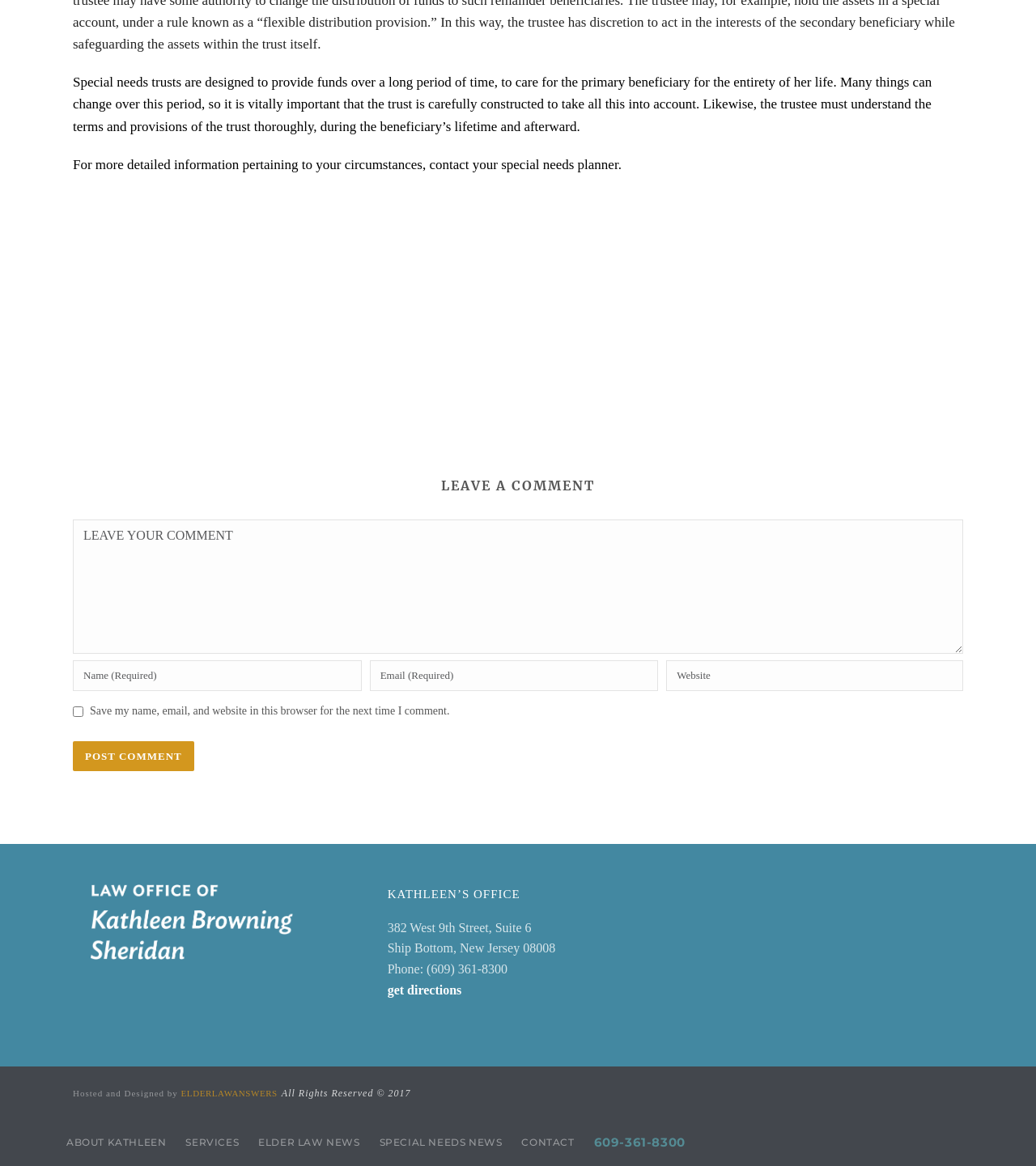Respond with a single word or phrase for the following question: 
What is the purpose of a special needs trust?

Provide funds for a beneficiary's lifetime